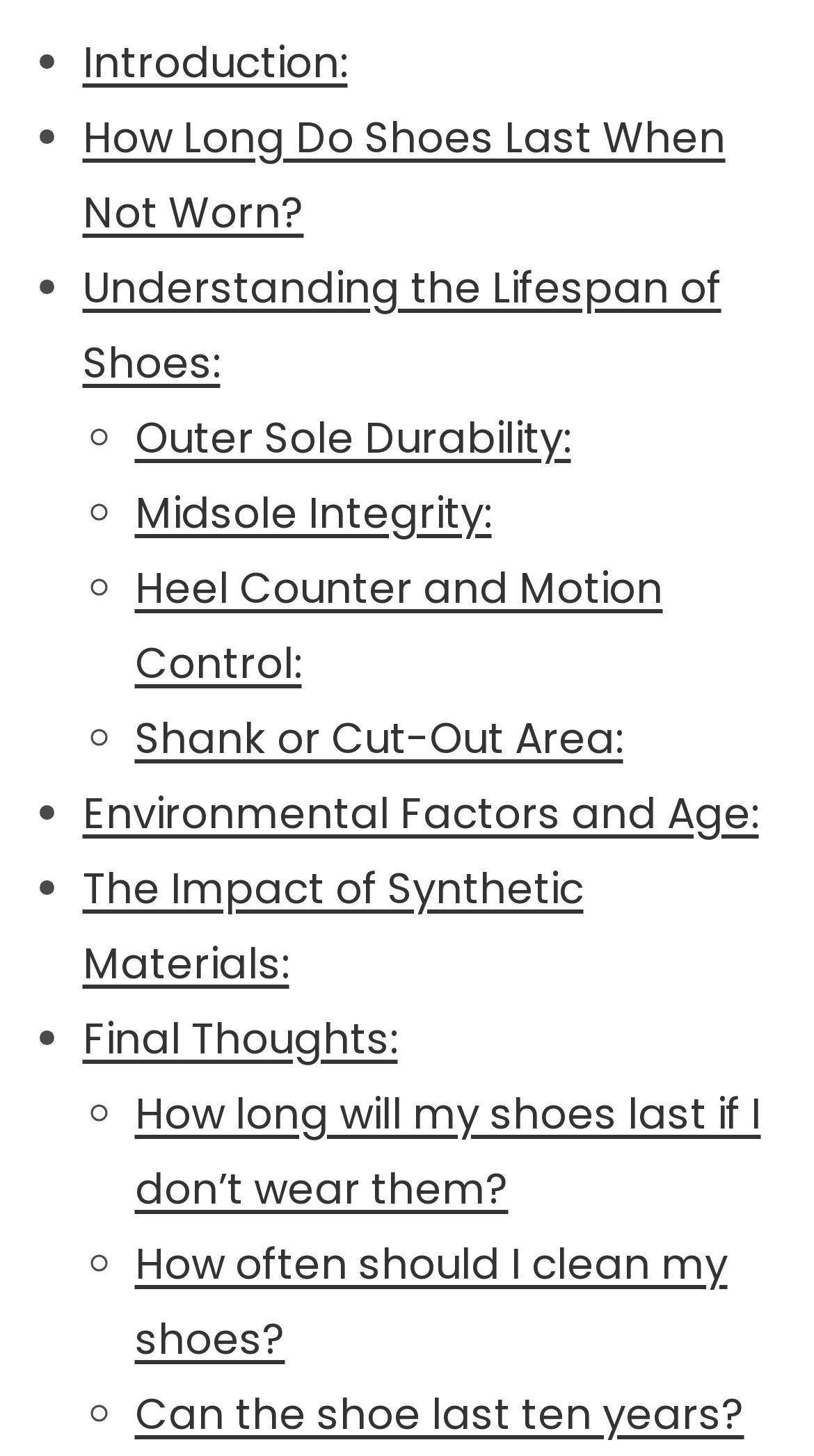Kindly determine the bounding box coordinates of the area that needs to be clicked to fulfill this instruction: "Click on Introduction:".

[0.101, 0.022, 0.427, 0.063]